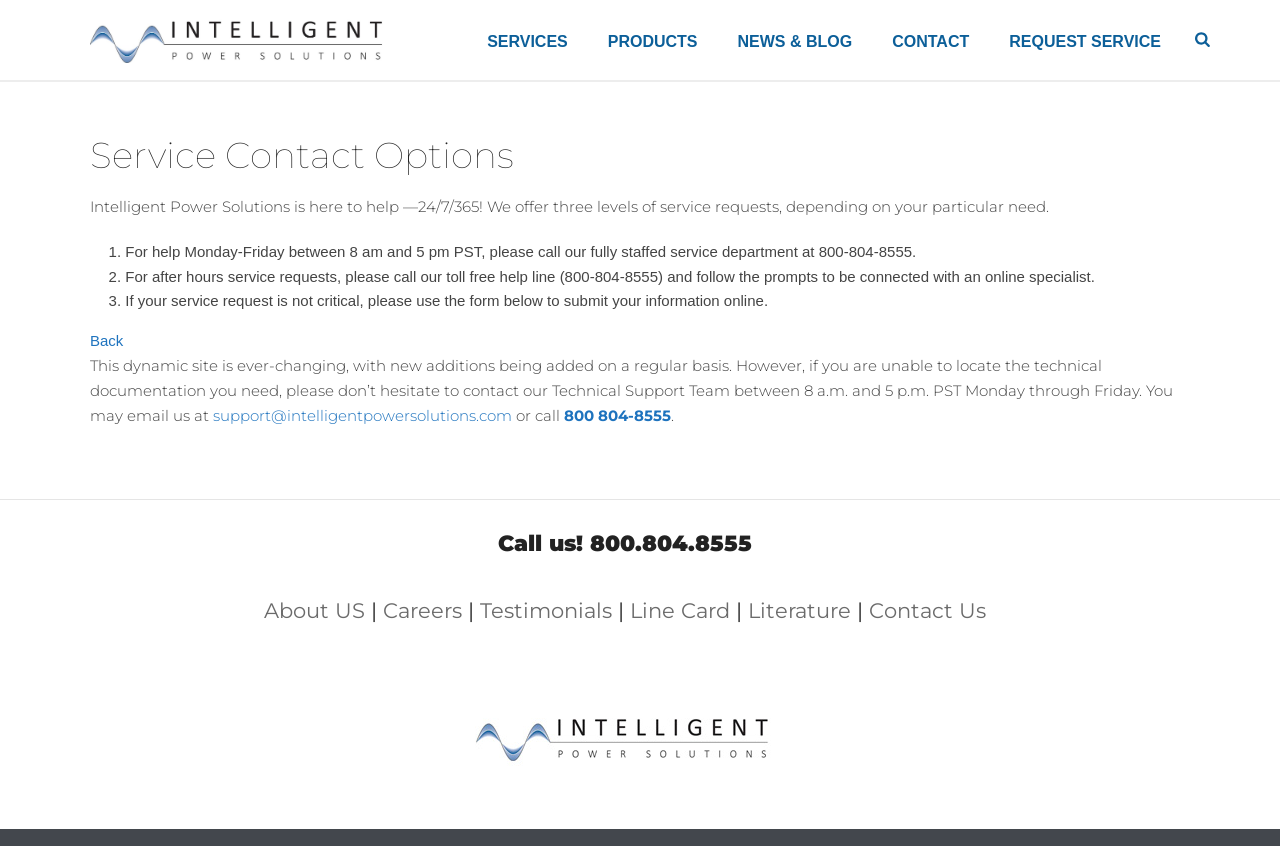What is the purpose of the form below the 'Service Contact Options' section?
Based on the screenshot, provide a one-word or short-phrase response.

To submit service request information online